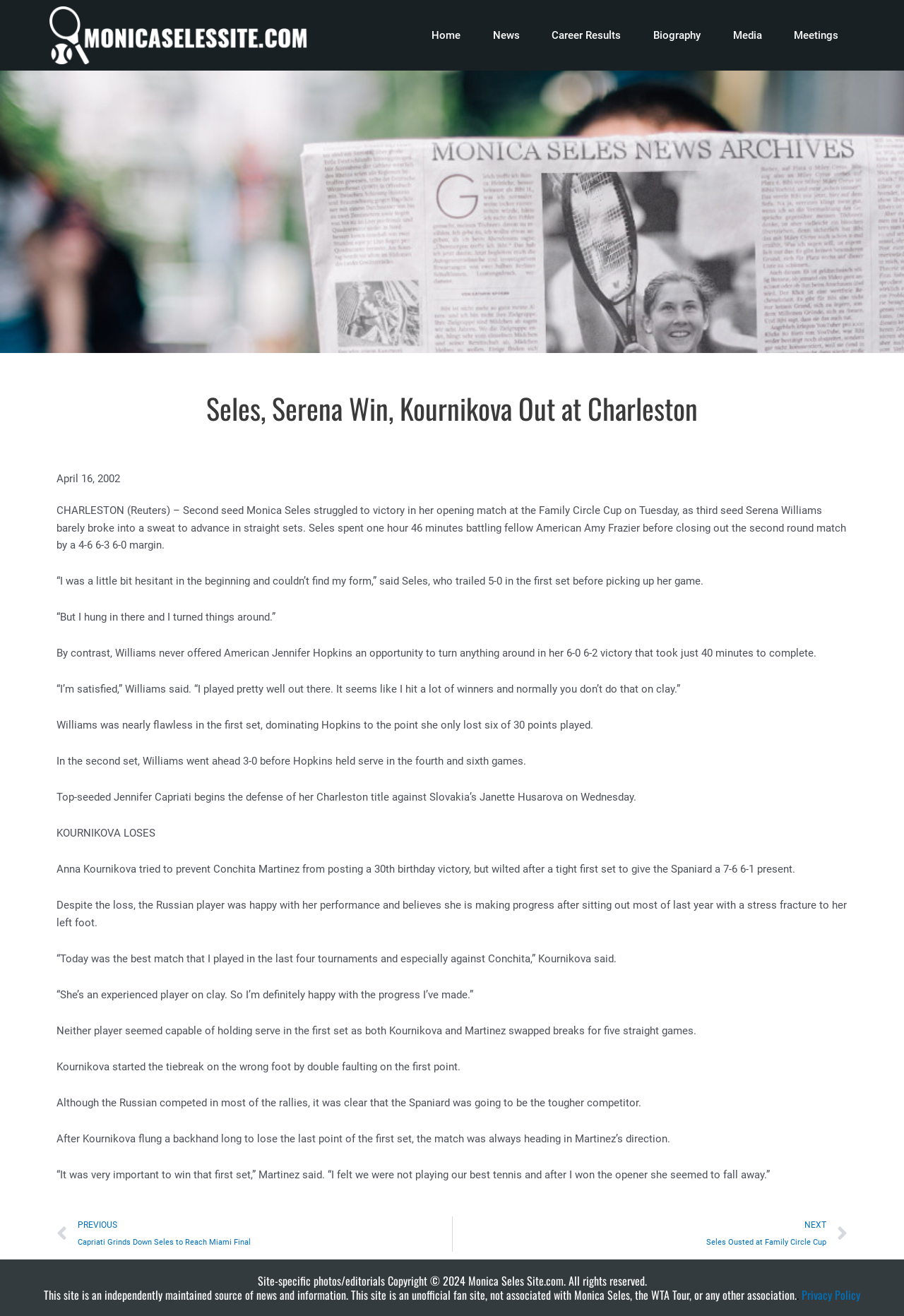Show the bounding box coordinates for the element that needs to be clicked to execute the following instruction: "Check the privacy policy". Provide the coordinates in the form of four float numbers between 0 and 1, i.e., [left, top, right, bottom].

[0.887, 0.977, 0.952, 0.99]